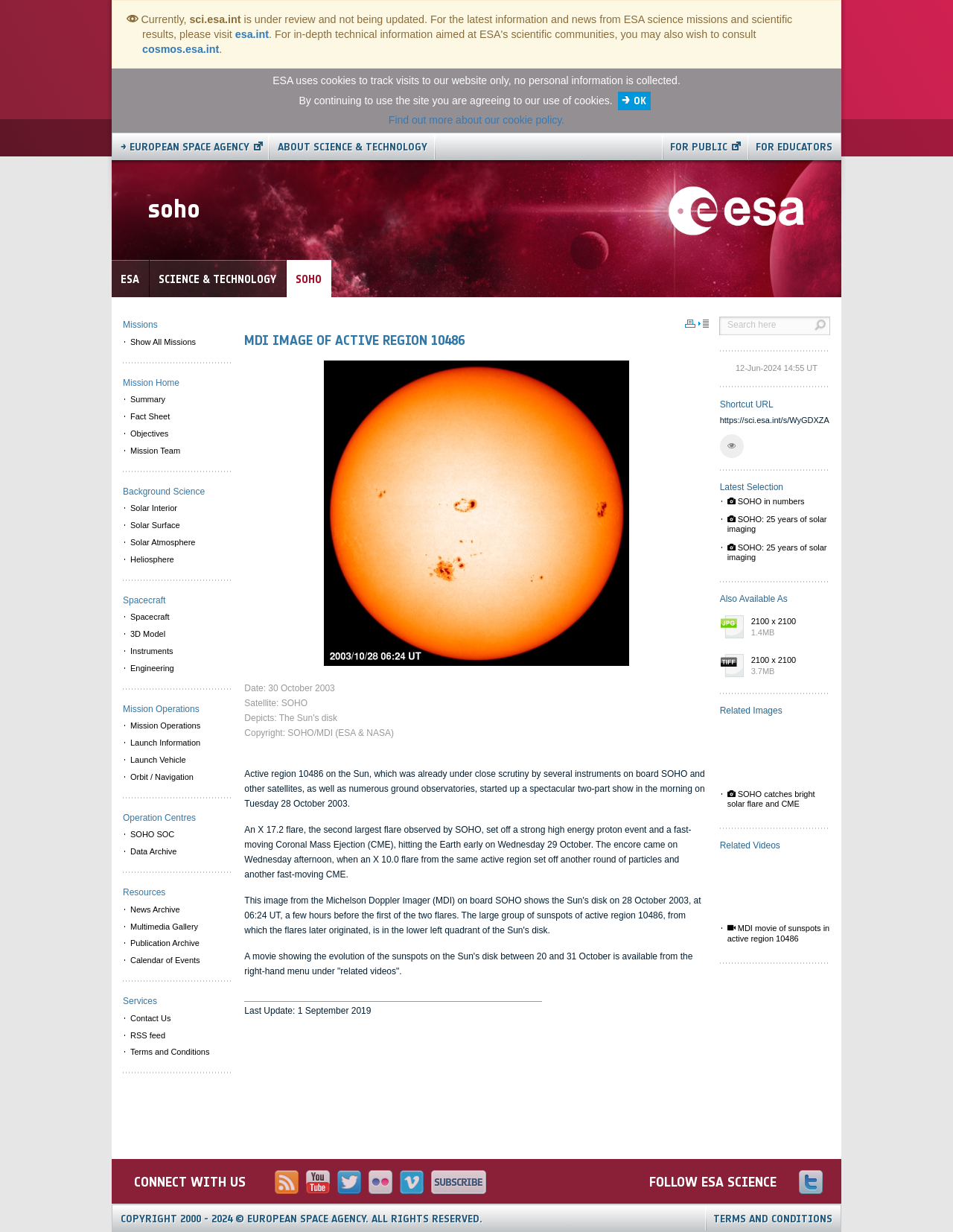Based on the image, give a detailed response to the question: What is the purpose of the 'Search here' textbox?

The answer can be inferred from the context of the webpage. The 'Search here' textbox is located in the top-right corner of the page, and its purpose is likely to allow users to search for specific content within the website.